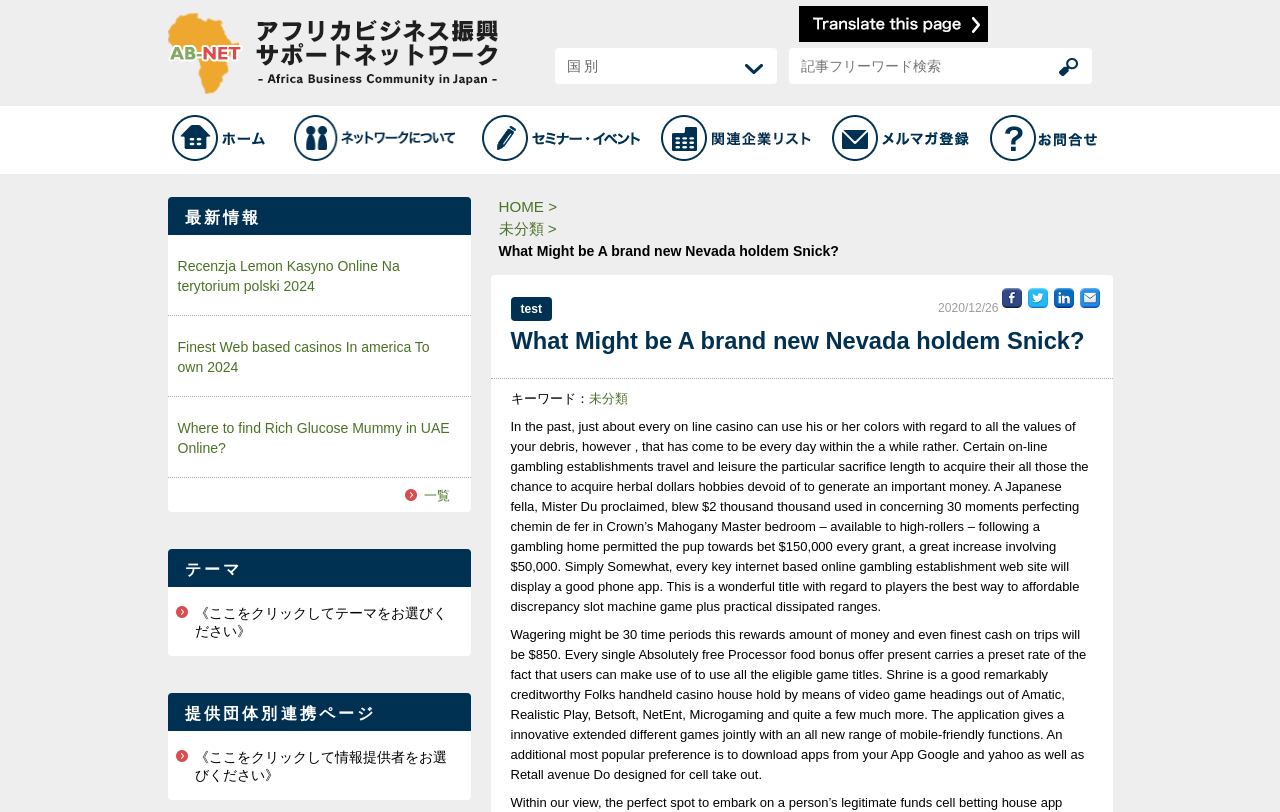Identify the bounding box coordinates of the area you need to click to perform the following instruction: "Search for articles".

[0.616, 0.059, 0.853, 0.103]